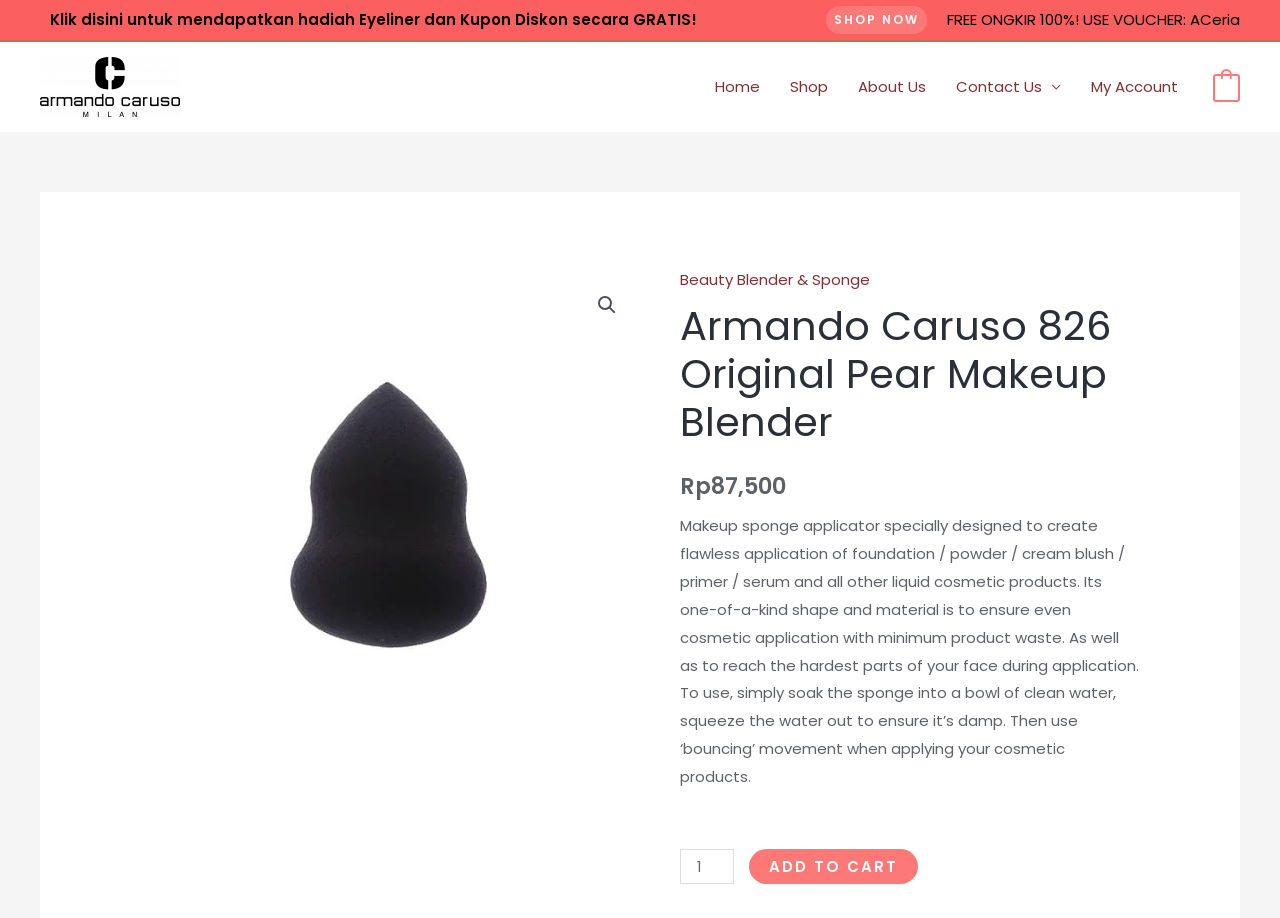Generate an in-depth caption that captures all aspects of the webpage.

This webpage is about a makeup product, specifically the Armando Caruso 826 Original Pear Makeup Blender. At the top, there is a header section with a link to receive a free eyeliner and discount coupon. Below this, there is a title "Armando Caruso 826 Original Pear Makeup Blender" and a "SHOP NOW" link.

On the left side, there is a navigation menu with links to "Home", "Shop", "About Us", "Contact Us", and "My Account". Next to this menu, there is an image of the Armando Caruso logo.

In the main content area, there is a large image of the makeup blender product. Below this, there is a heading with the product name, followed by a description of the product, which explains its features and how to use it. The description is quite detailed, covering the product's design, material, and benefits.

To the right of the product description, there is a section displaying the product's price, "Rp 87,500". Below this, there is a quantity selector and an "ADD TO CART" button. Above the product description, there are links to related categories, such as "Beauty Blender & Sponge".

At the very top right corner, there is a link to view the shopping cart, which is currently empty.